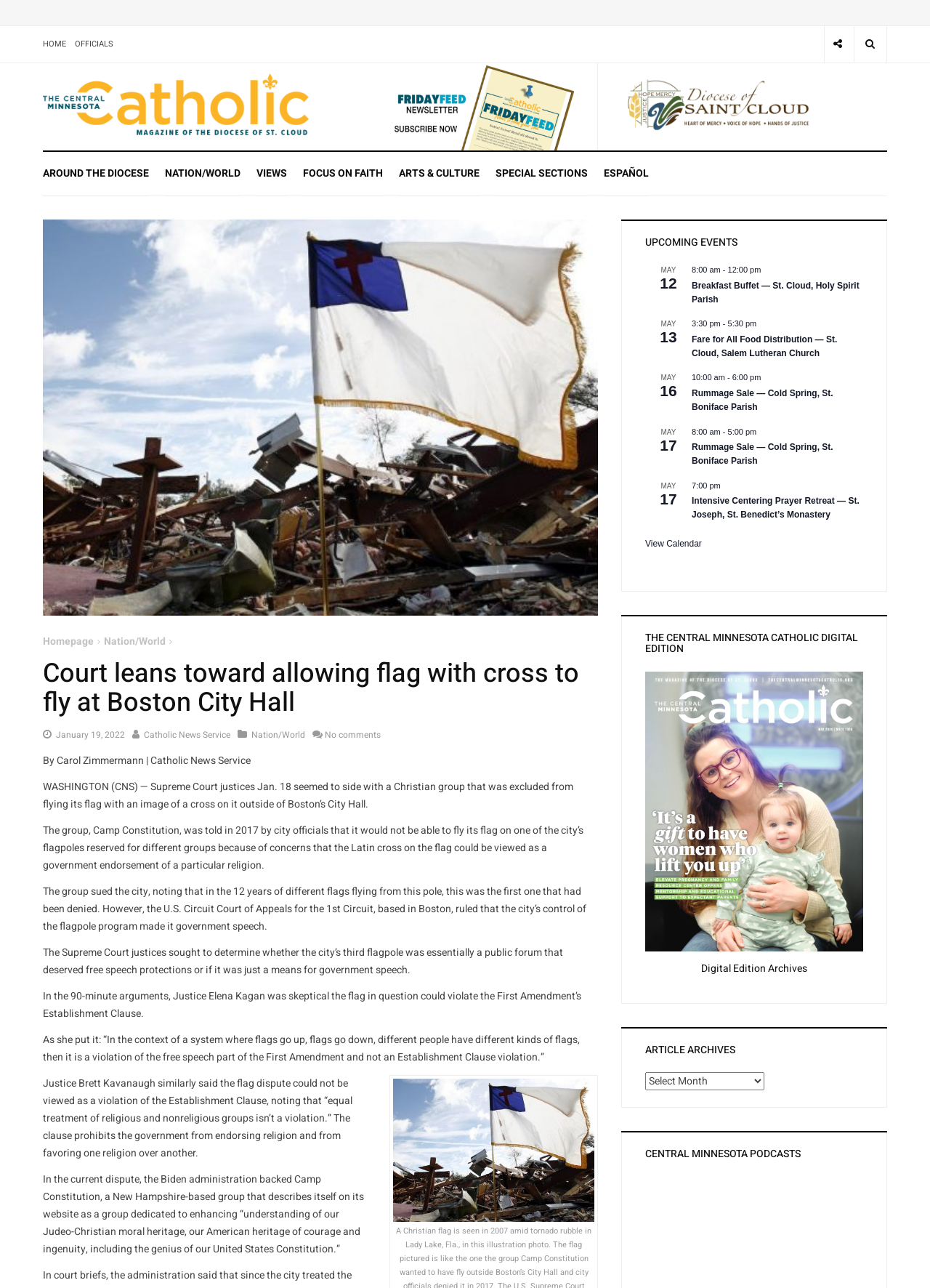Find the bounding box coordinates of the clickable element required to execute the following instruction: "Check the time of Fare for All Food Distribution — St. Cloud, Salem Lutheran Church". Provide the coordinates as four float numbers between 0 and 1, i.e., [left, top, right, bottom].

[0.744, 0.259, 0.9, 0.279]